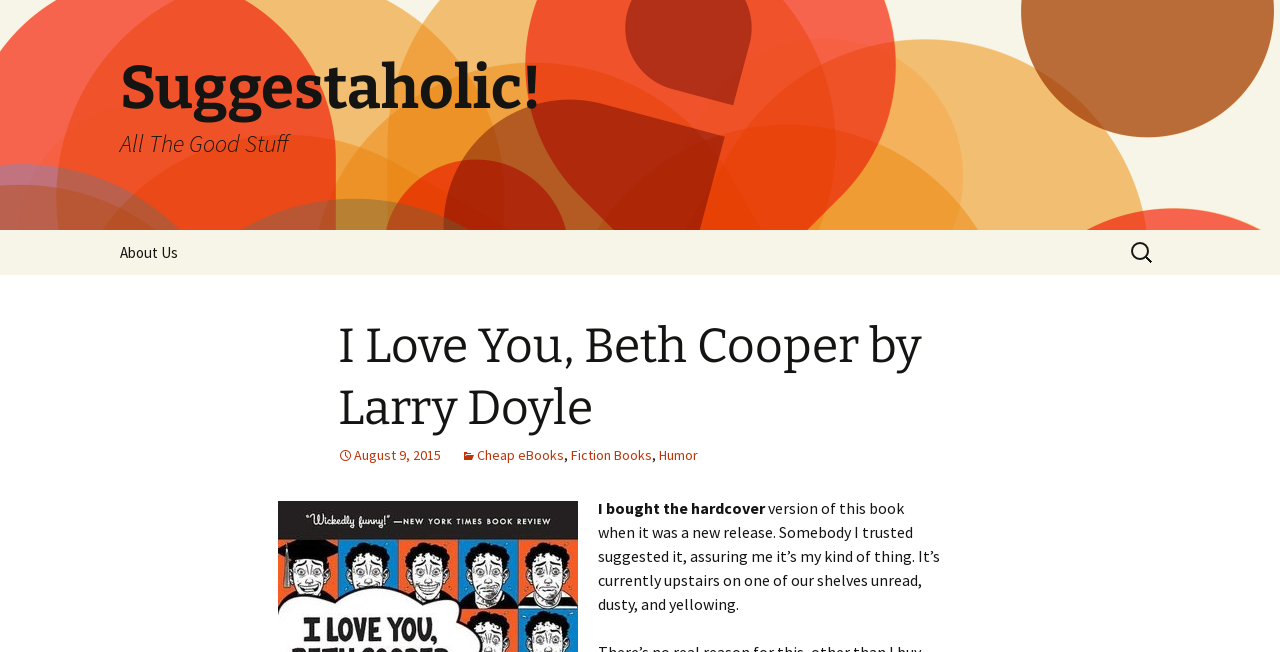Provide a comprehensive caption for the webpage.

The webpage appears to be a book review or summary page, specifically for the book "I Love You, Beth Cooper" by Larry Doyle. At the top left of the page, there is a link to "Suggestaholic! All The Good Stuff", which is also the title of the webpage. Below this, there is a link to "Skip to content".

On the top right, there is a search bar with a label "Search for:" and a search box. Below the search bar, there are several links to navigate to different sections of the website, including "About Us".

The main content of the page is a book summary or review, which starts with a heading "I Love You, Beth Cooper by Larry Doyle". Below this, there are several links to related categories, including "August 9, 2015", "Cheap eBooks", "Fiction Books", and "Humor". These links are arranged horizontally, with commas separating them.

The main text of the review or summary is divided into two paragraphs. The first paragraph starts with "I bought the hardcover version of this book when it was a new release. Somebody I trusted suggested it, assuring me it’s my kind of thing." The second paragraph continues the text, describing the book's current state as "unread, dusty, and yellowing" on a shelf.